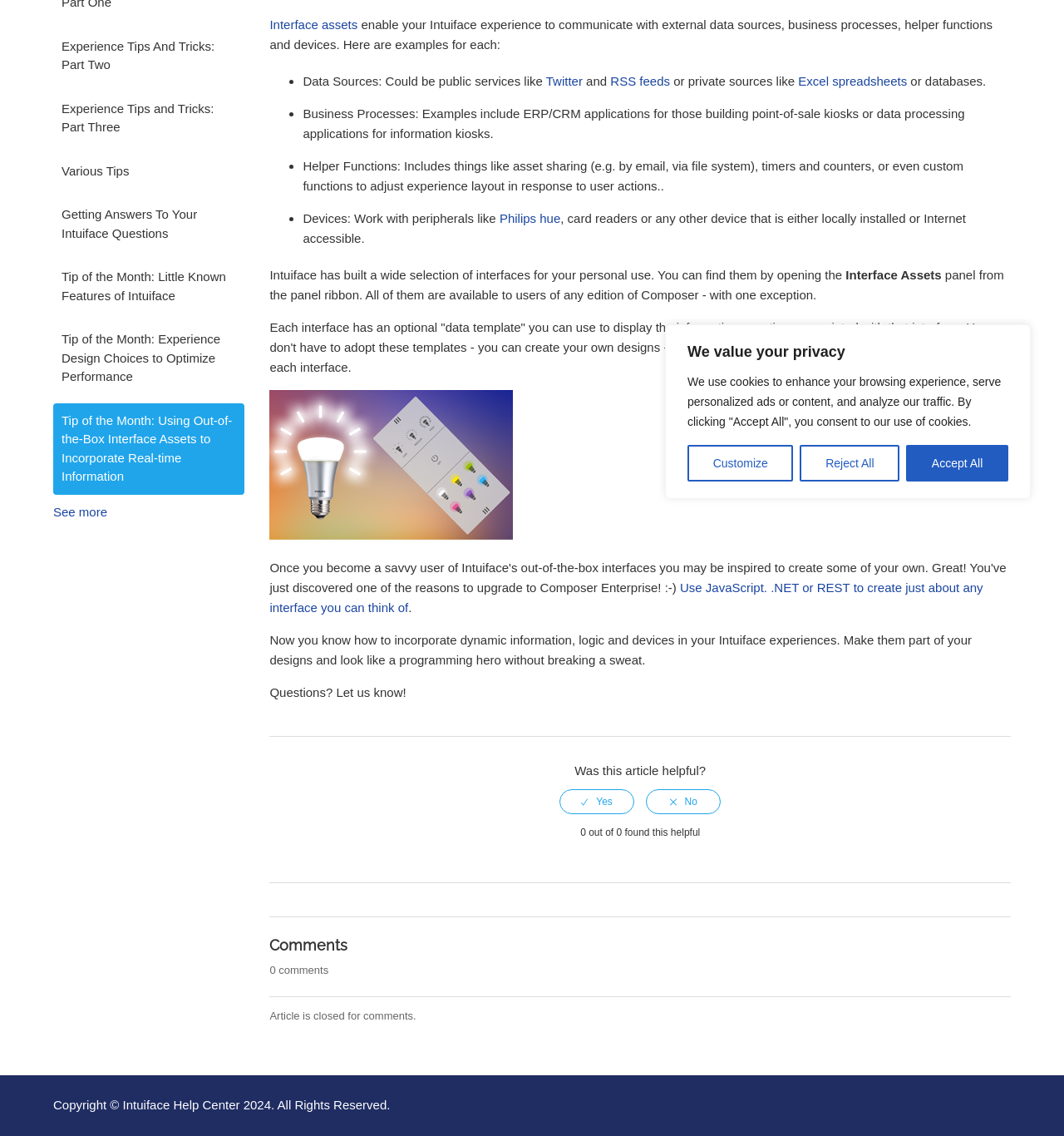Given the element description, predict the bounding box coordinates in the format (top-left x, top-left y, bottom-right x, bottom-right y). Make sure all values are between 0 and 1. Here is the element description: Intuiface Help Center

[0.115, 0.967, 0.225, 0.979]